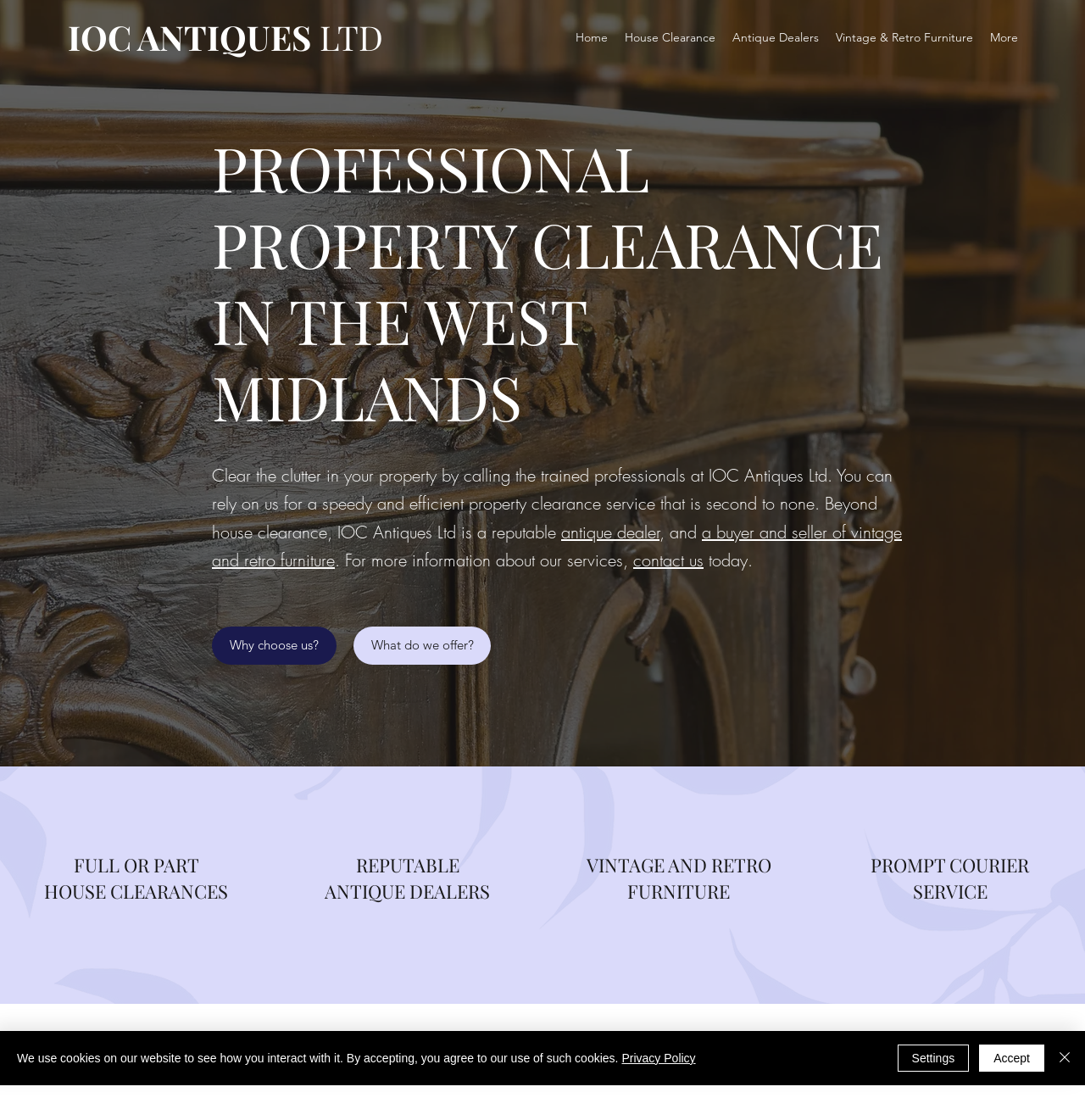Given the element description, predict the bounding box coordinates in the format (top-left x, top-left y, bottom-right x, bottom-right y). Make sure all values are between 0 and 1. Here is the element description: contact us

[0.584, 0.49, 0.648, 0.51]